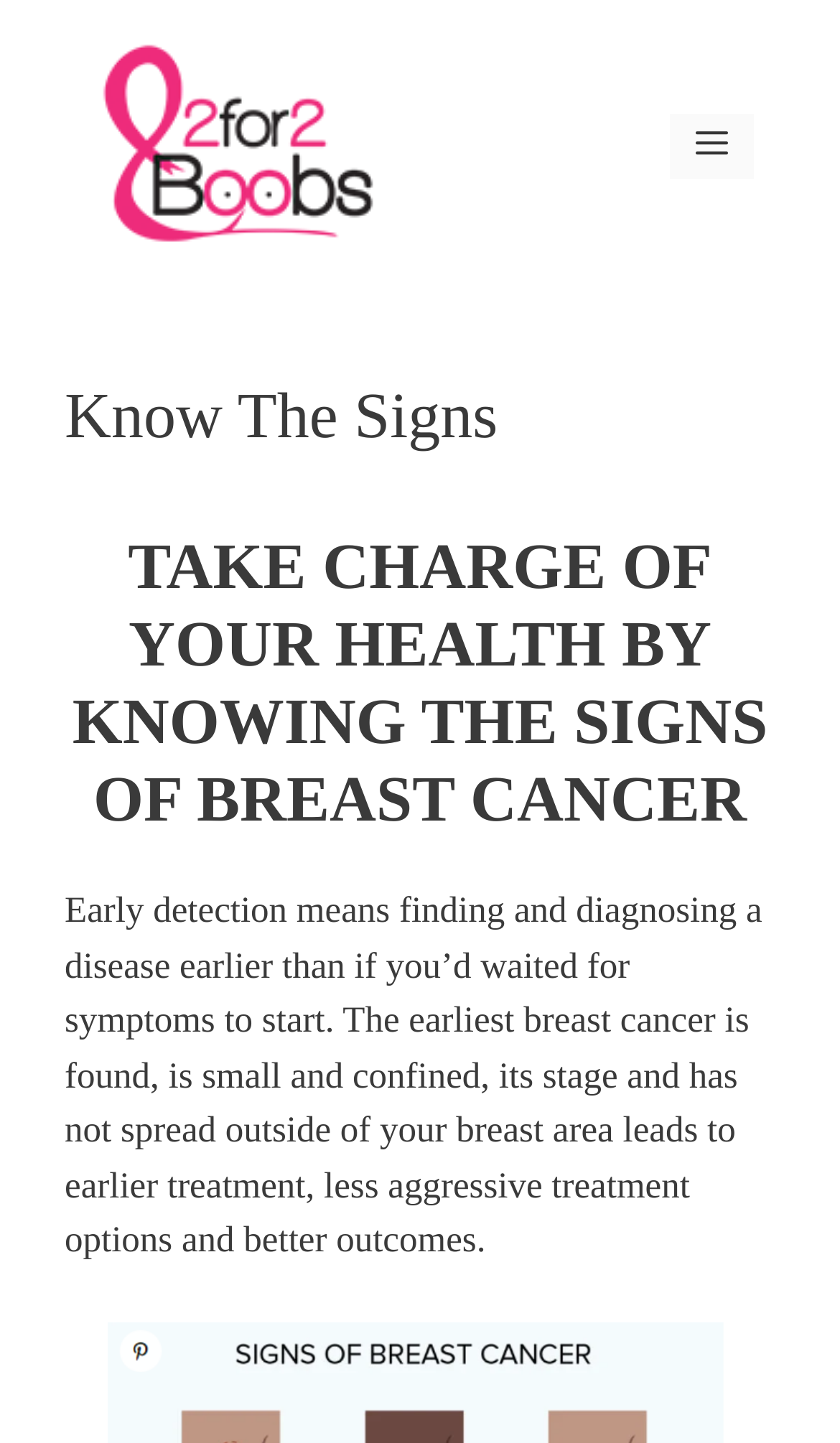What is the tone of the webpage?
Please look at the screenshot and answer in one word or a short phrase.

Informative